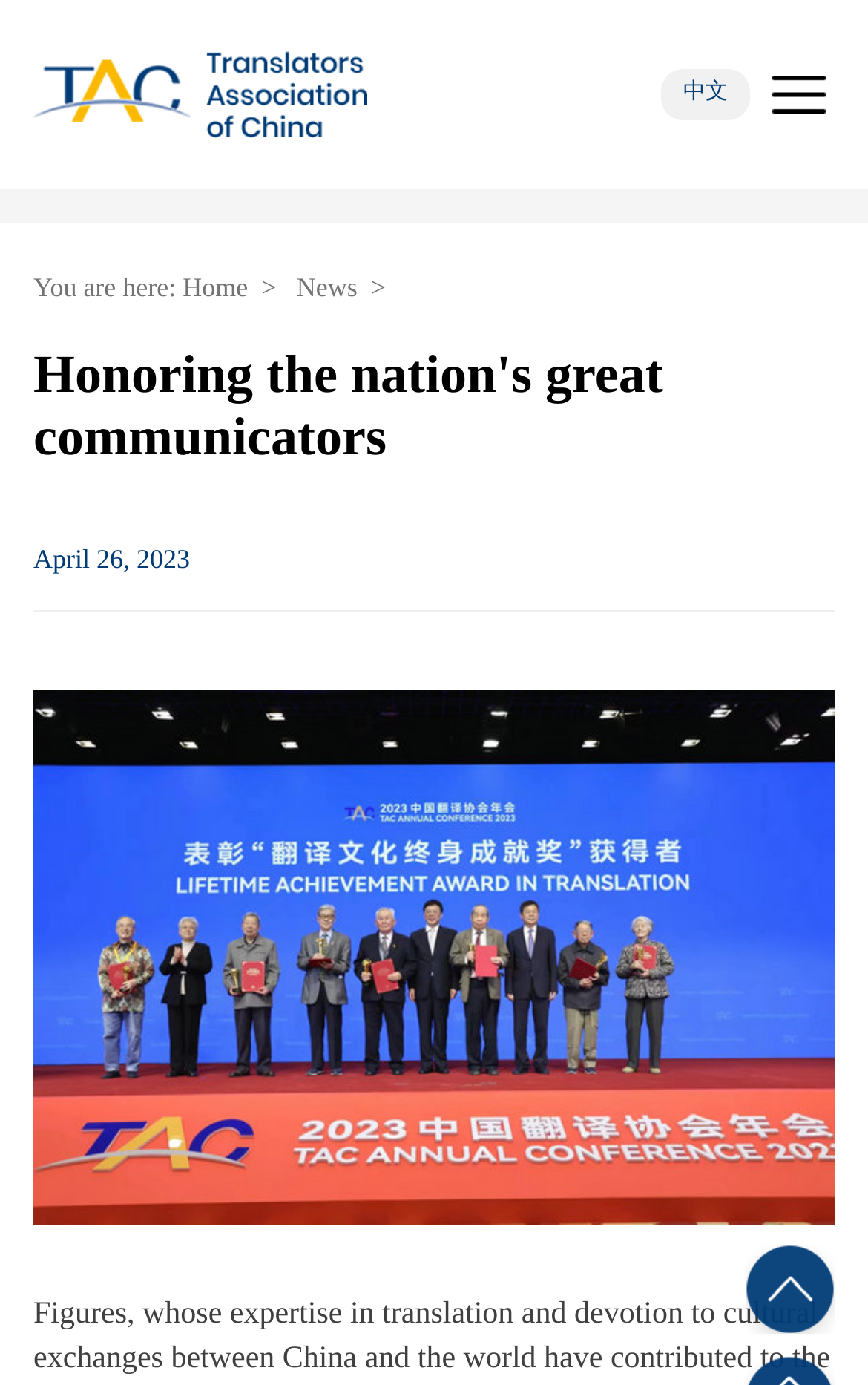Ascertain the bounding box coordinates for the UI element detailed here: "Home". The coordinates should be provided as [left, top, right, bottom] with each value being a float between 0 and 1.

[0.211, 0.196, 0.286, 0.219]